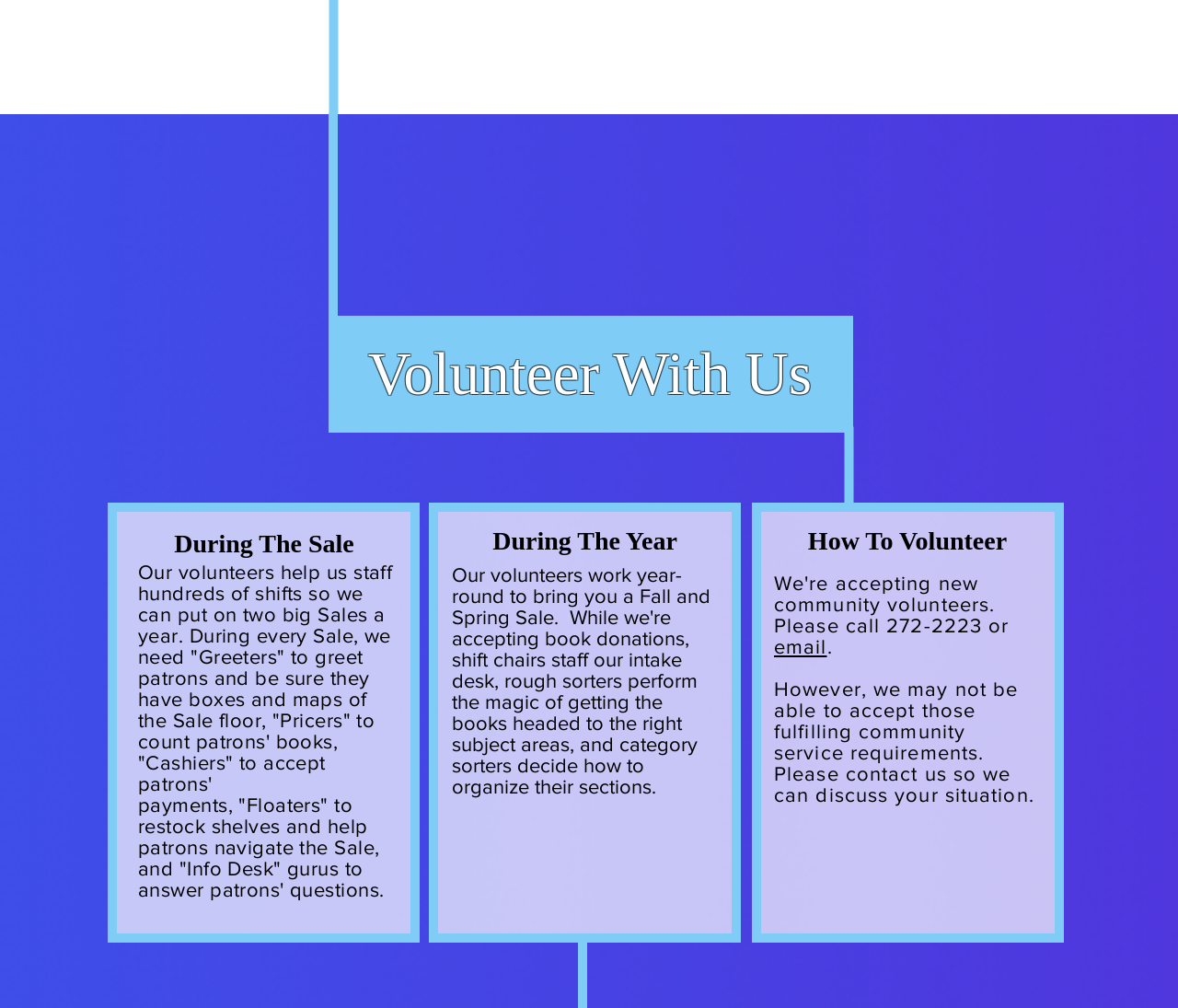Please locate the UI element described by "email" and provide its bounding box coordinates.

[0.657, 0.631, 0.702, 0.652]